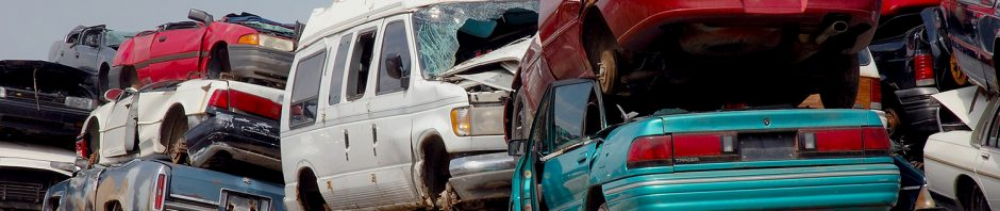Reply to the question with a single word or phrase:
What is the significance of recycling metals from vehicles?

Promote sustainability